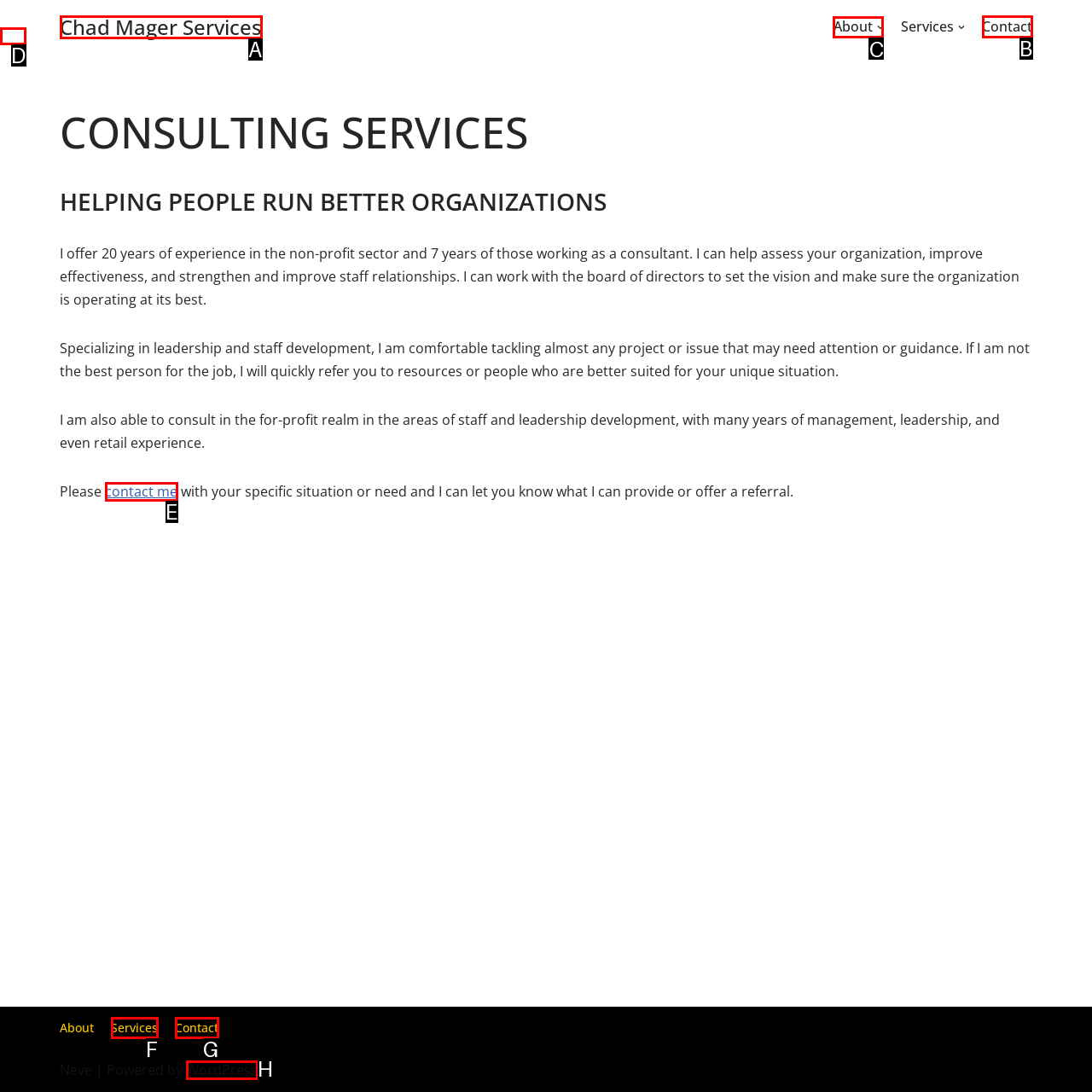Please indicate which HTML element should be clicked to fulfill the following task: go to about page. Provide the letter of the selected option.

C